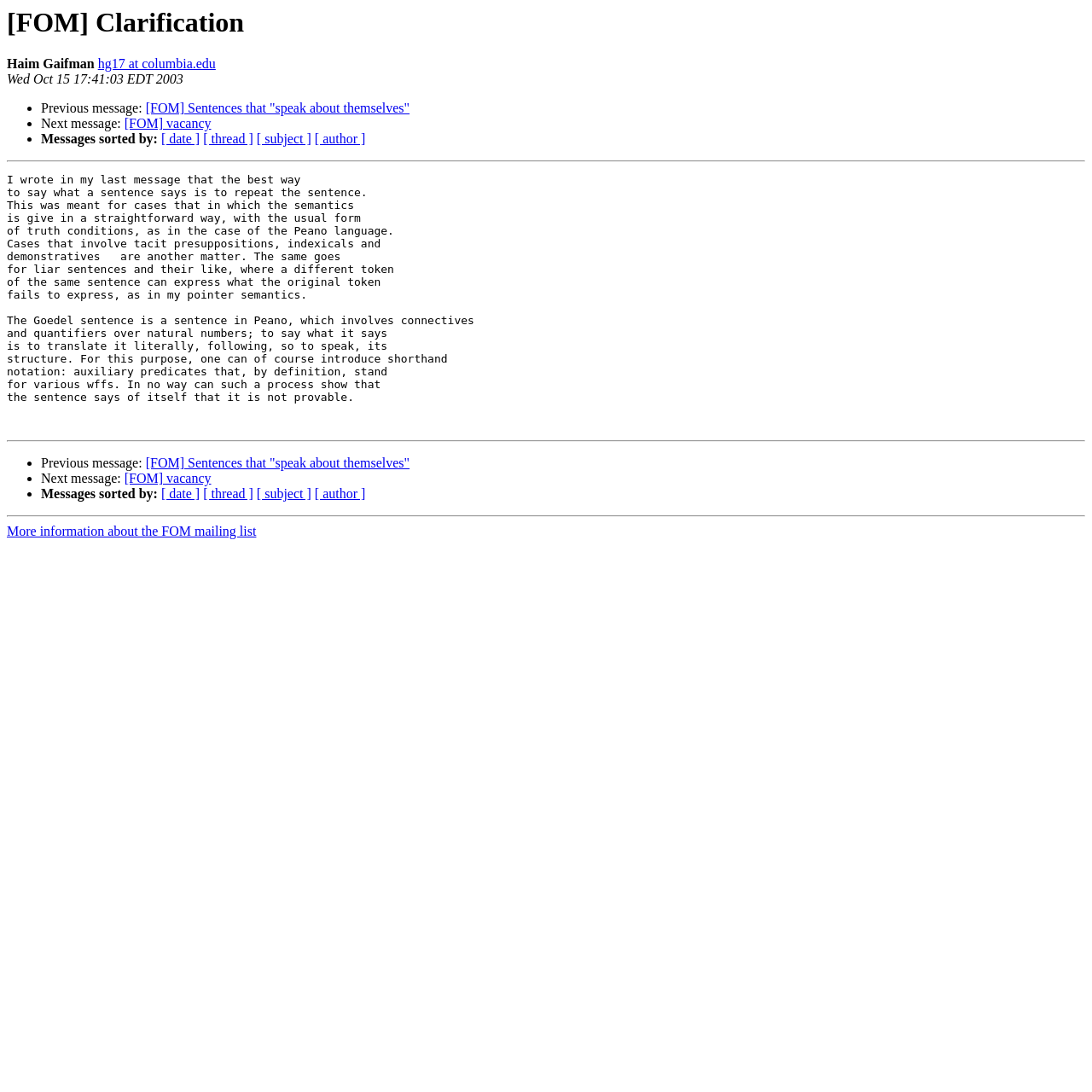What is the date of the message?
Using the details from the image, give an elaborate explanation to answer the question.

The date of the message is Wed Oct 15 17:41:03 EDT 2003, which is indicated by the StaticText element 'Wed Oct 15 17:41:03 EDT 2003' with bounding box coordinates [0.006, 0.066, 0.168, 0.079].